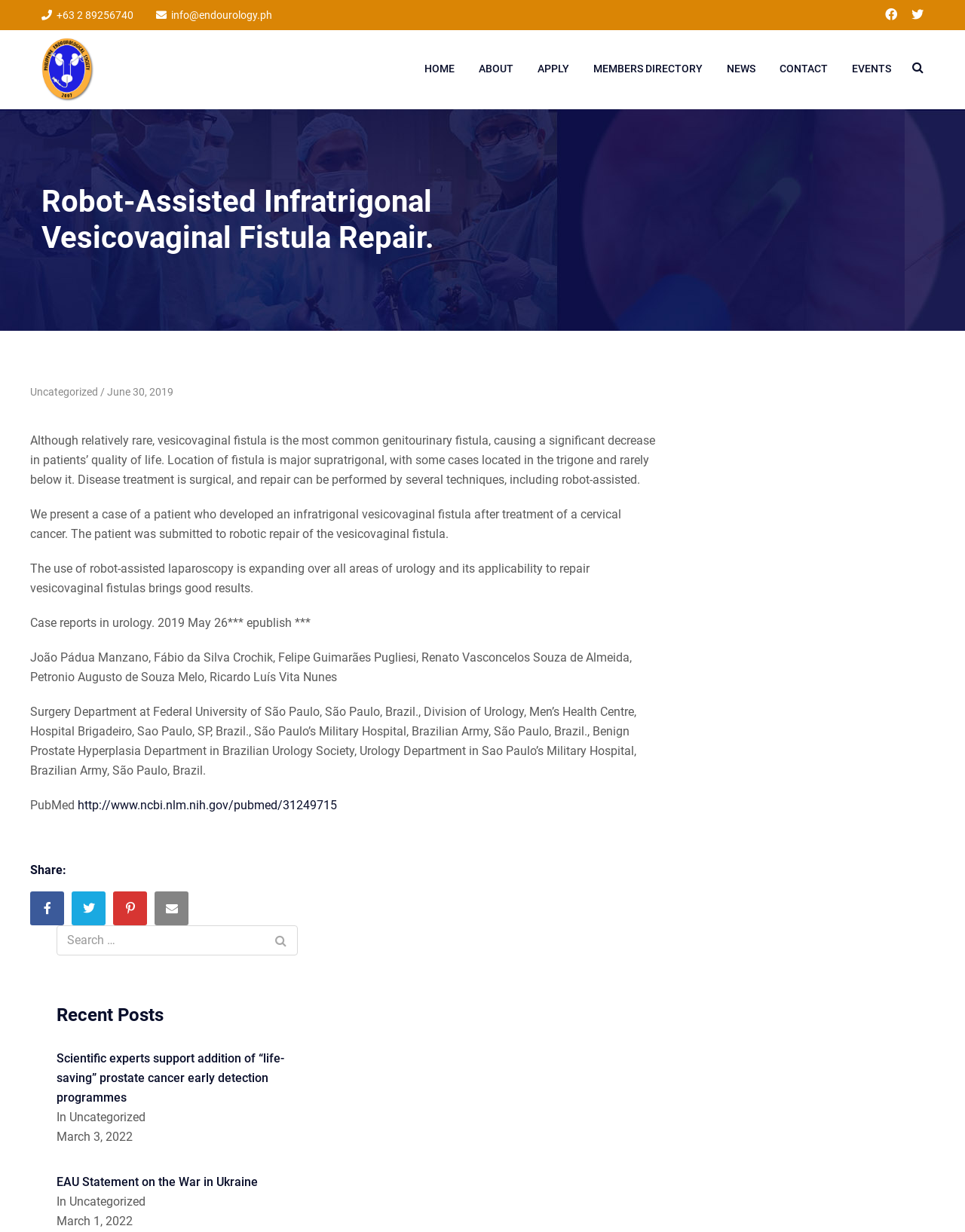Identify the bounding box coordinates of the region that should be clicked to execute the following instruction: "Send an email".

[0.177, 0.007, 0.282, 0.017]